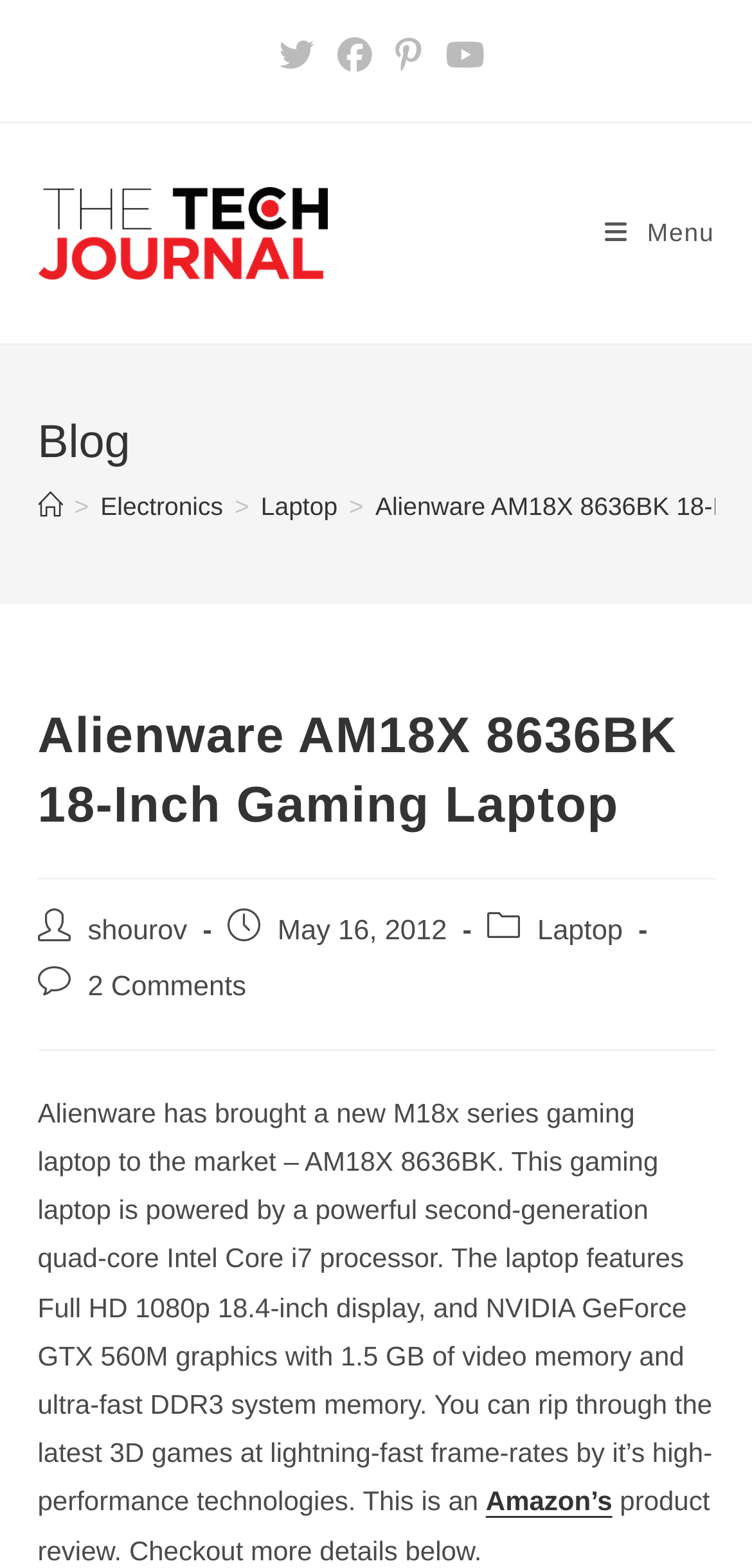Can you pinpoint the bounding box coordinates for the clickable element required for this instruction: "Read Laptop category"? The coordinates should be four float numbers between 0 and 1, i.e., [left, top, right, bottom].

[0.715, 0.585, 0.828, 0.604]